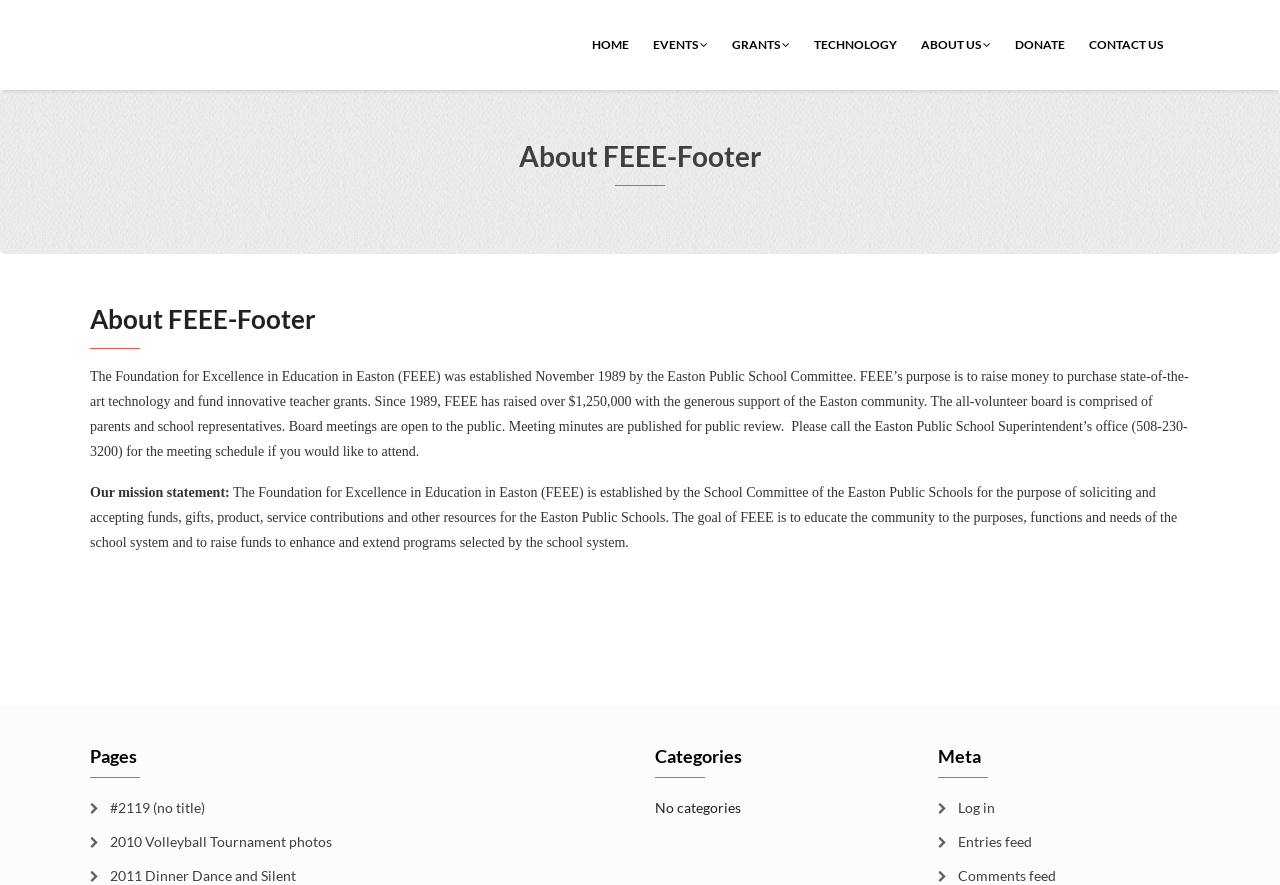Identify the bounding box coordinates of the section that should be clicked to achieve the task described: "view events".

[0.501, 0.014, 0.562, 0.087]